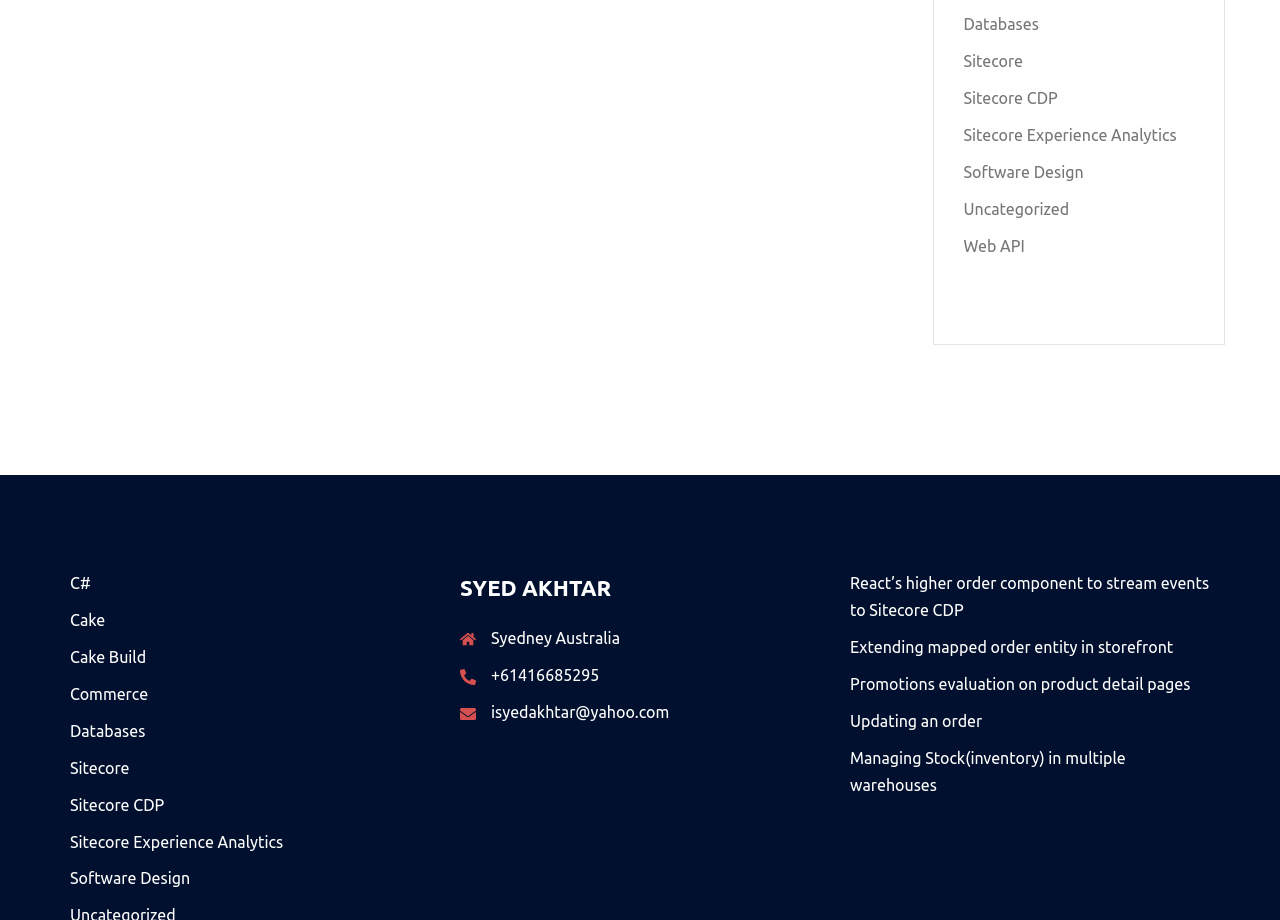Using floating point numbers between 0 and 1, provide the bounding box coordinates in the format (top-left x, top-left y, bottom-right x, bottom-right y). Locate the UI element described here: Managing Stock(inventory) in multiple warehouses

[0.664, 0.814, 0.88, 0.863]